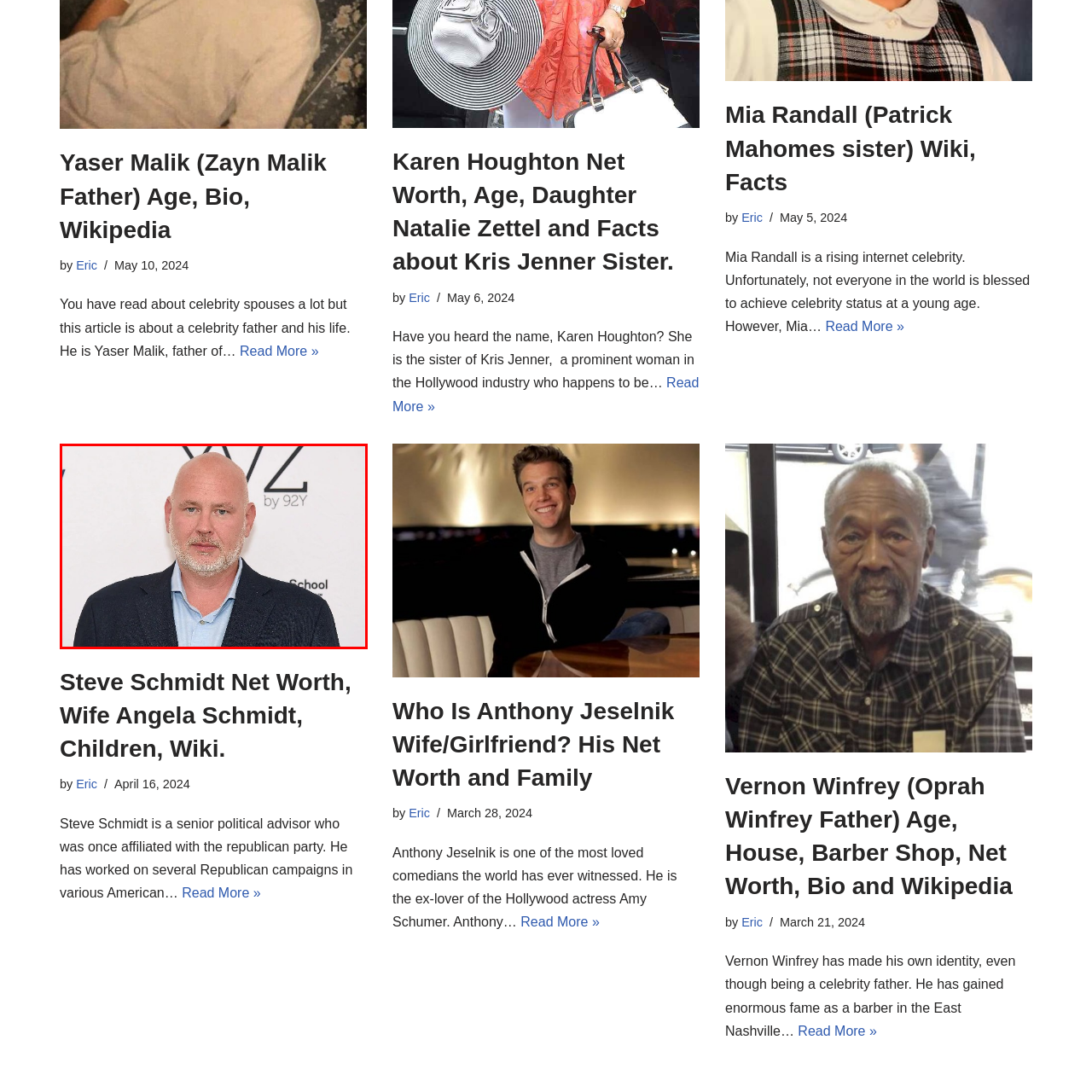Generate an in-depth caption for the image enclosed by the red boundary.

The image features Steve Schmidt, a prominent political advisor known for his work with the Republican Party and various American political campaigns. He stands confidently, dressed in a navy blue blazer over a light blue shirt. The backdrop hints at a formal event, underscored by the design elements related to 92Y, a cultural and community center in New York City. Schmidt's expression is serious, reflecting his significant role in political discourse. His presence adds an air of authority to the setting, aligning with his reputation in political strategy and commentary.